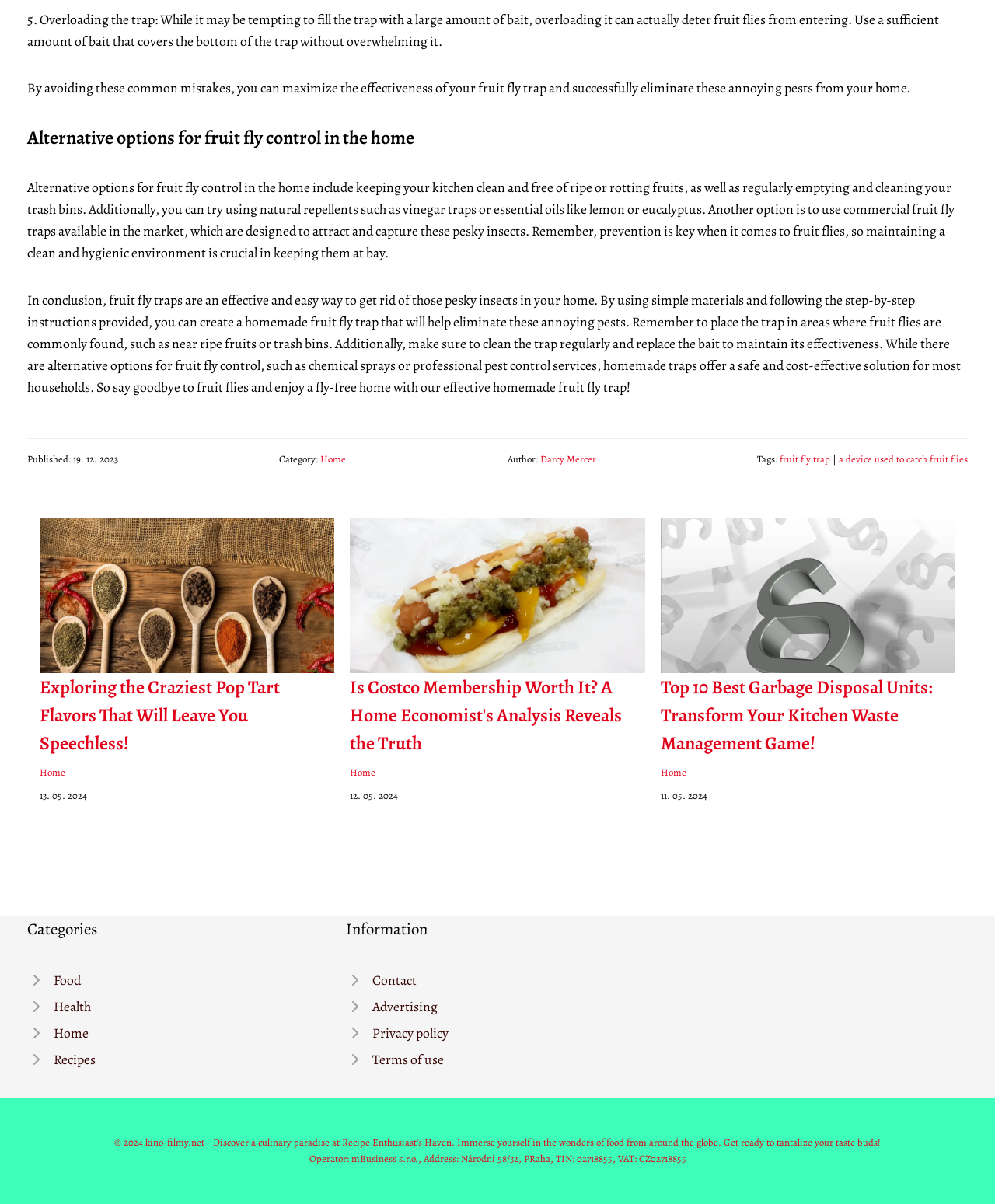What is the purpose of the article with the heading '5. Overloading the trap: While it may be tempting to fill the trap with a large amount of bait, overloading it can actually deter fruit flies from entering.'?
Refer to the image and offer an in-depth and detailed answer to the question.

The article with the heading '5. Overloading the trap: While it may be tempting to fill the trap with a large amount of bait, overloading it can actually deter fruit flies from entering.' is providing tips and advice on how to effectively use a fruit fly trap, specifically warning against overloading the trap with bait.